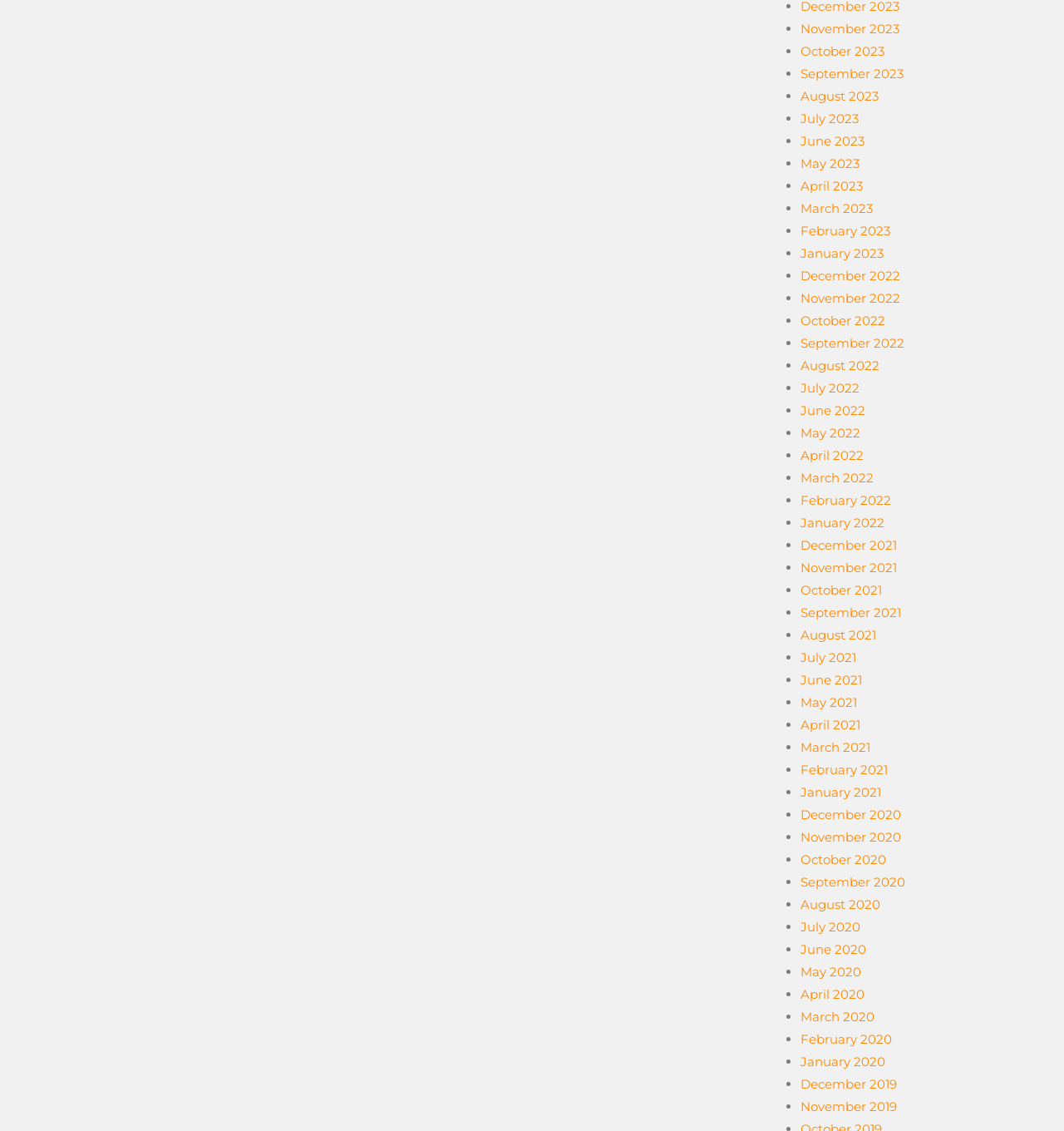Find the bounding box coordinates of the element you need to click on to perform this action: 'View November 2023'. The coordinates should be represented by four float values between 0 and 1, in the format [left, top, right, bottom].

[0.752, 0.019, 0.845, 0.033]